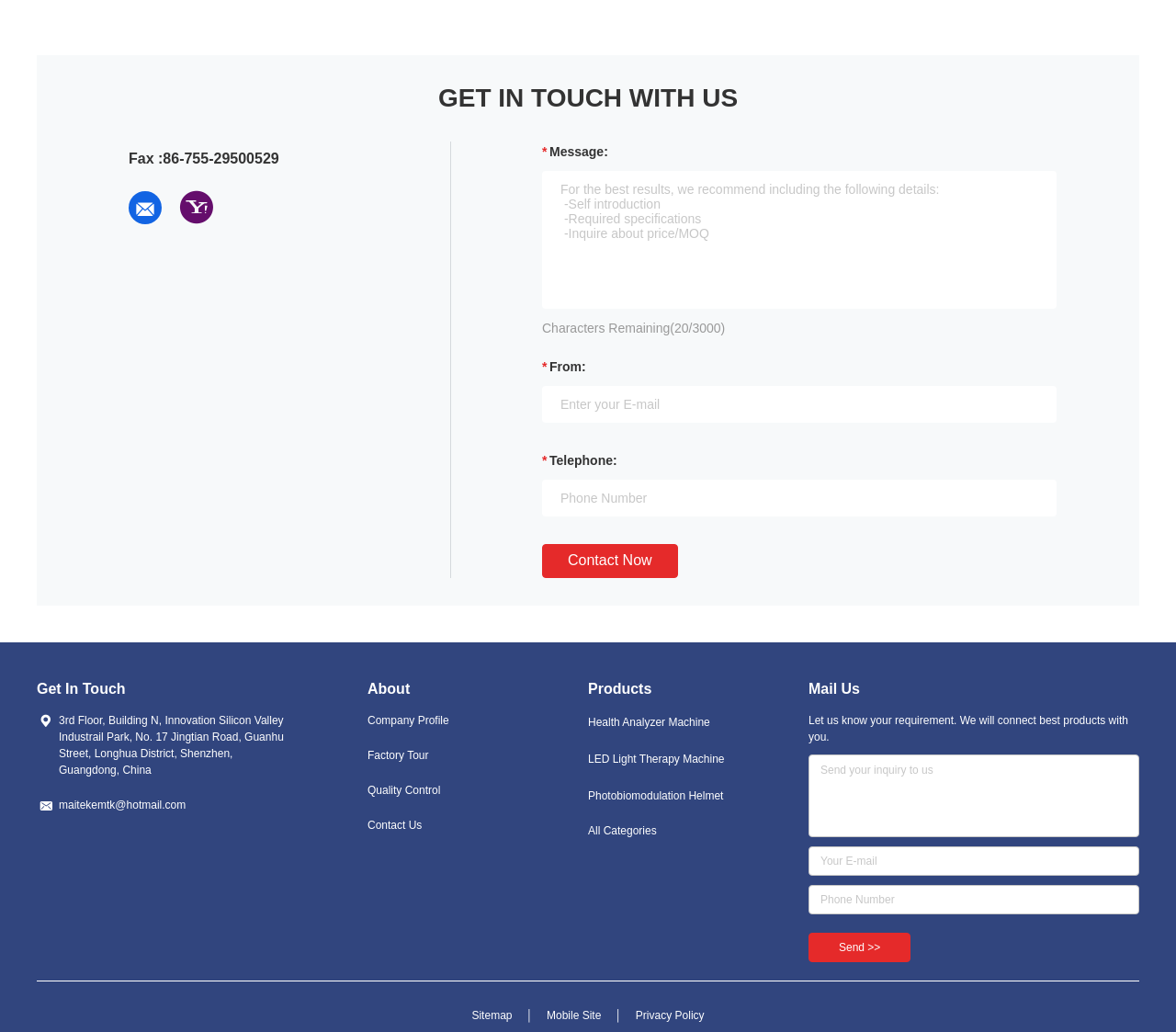Find the bounding box coordinates for the UI element that matches this description: "Health Analyzer Machine".

[0.5, 0.69, 0.625, 0.708]